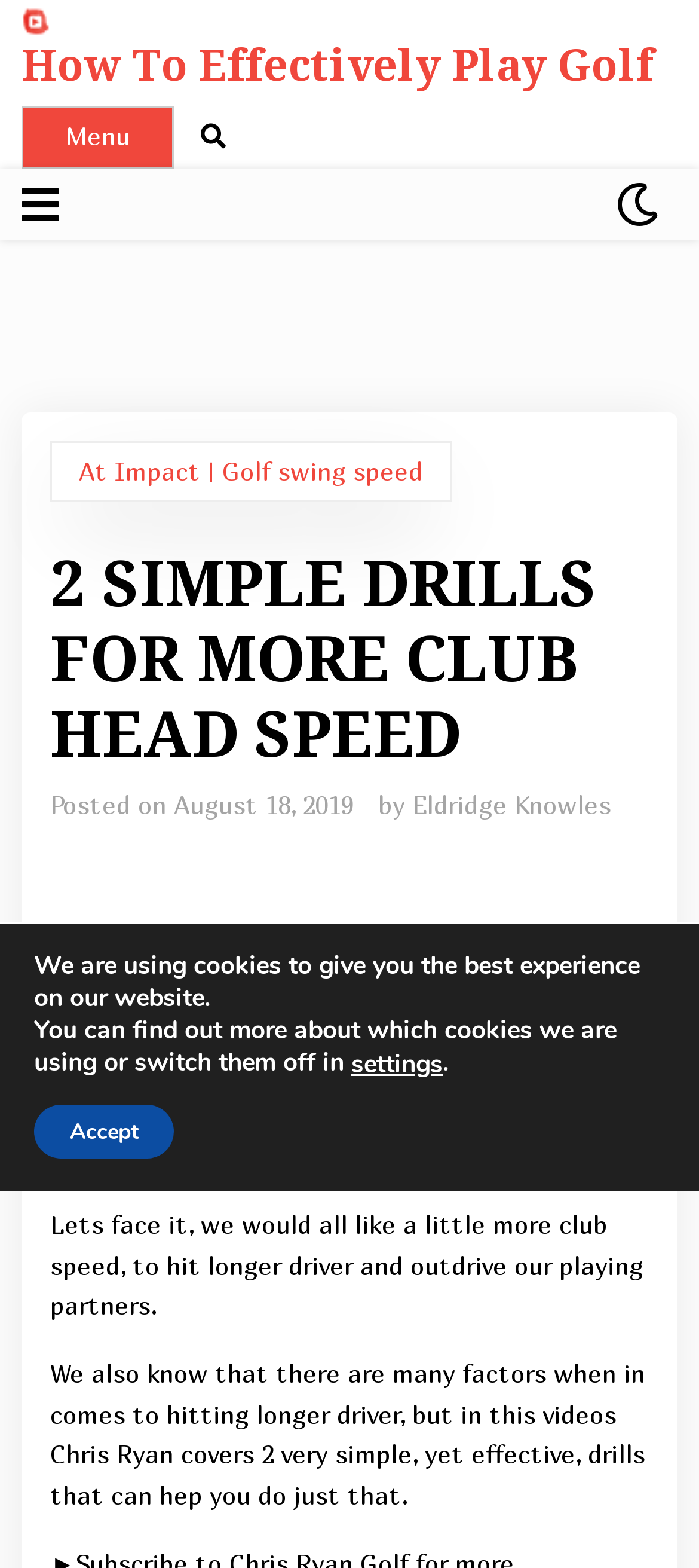Determine the bounding box coordinates of the region that needs to be clicked to achieve the task: "Click the 'Menu' button".

[0.031, 0.068, 0.249, 0.107]